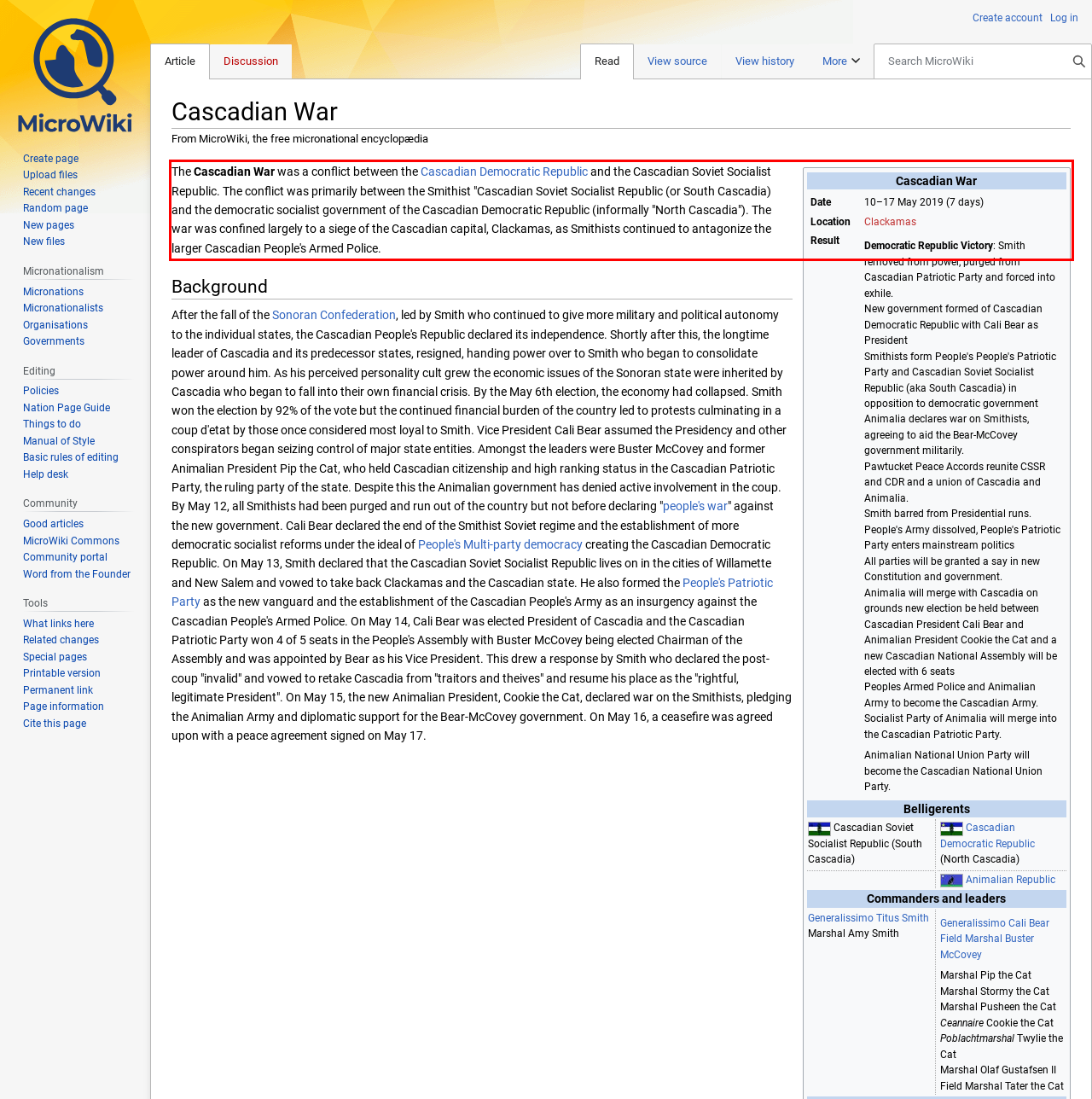Identify the text inside the red bounding box in the provided webpage screenshot and transcribe it.

The Cascadian War was a conflict between the Cascadian Democratic Republic and the Cascadian Soviet Socialist Republic. The conflict was primarily between the Smithist "Cascadian Soviet Socialist Republic (or South Cascadia) and the democratic socialist government of the Cascadian Democratic Republic (informally "North Cascadia"). The war was confined largely to a siege of the Cascadian capital, Clackamas, as Smithists continued to antagonize the larger Cascadian People's Armed Police.